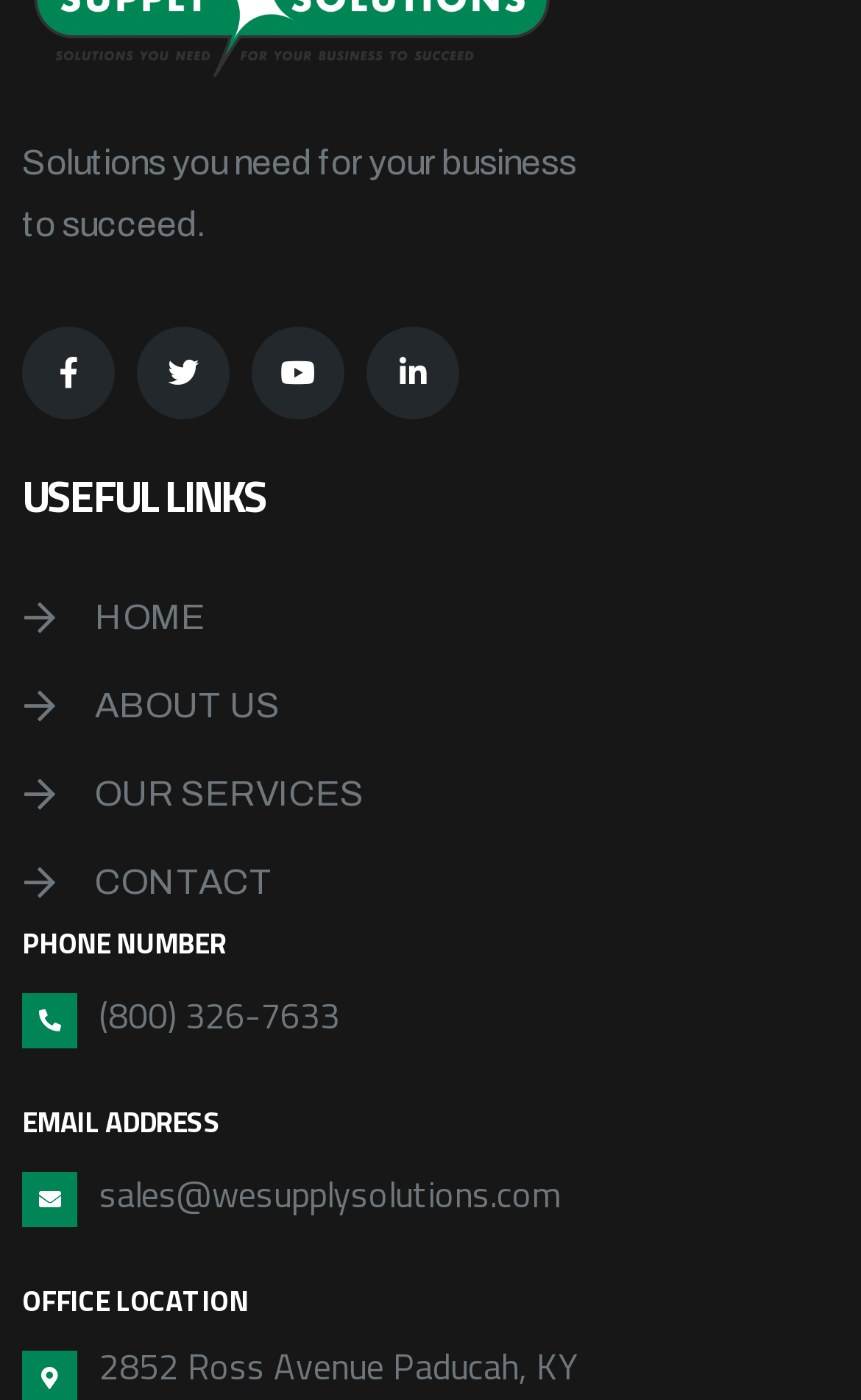What is the purpose of the company?
Answer the question with a single word or phrase derived from the image.

To provide solutions for businesses